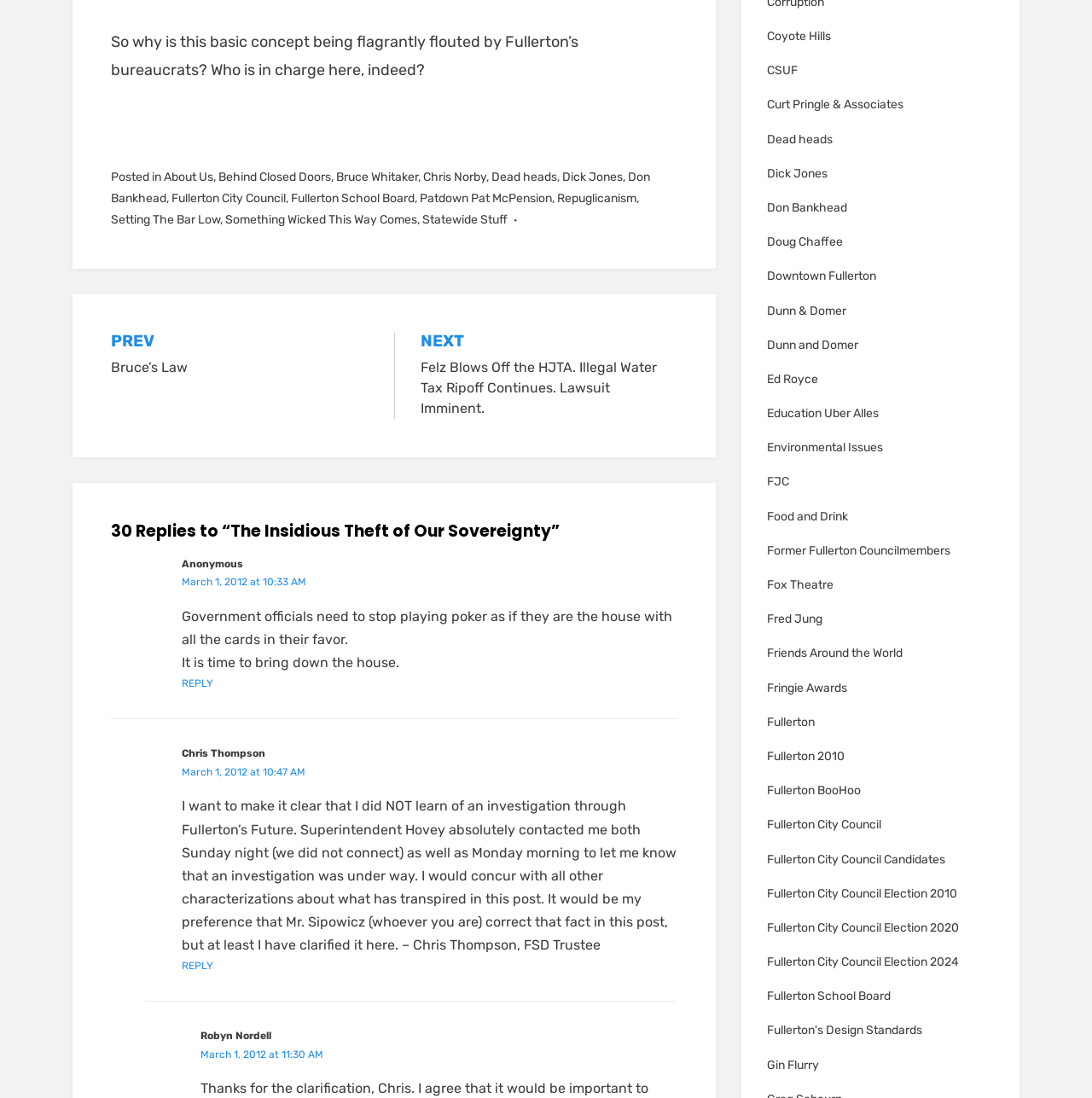Find and provide the bounding box coordinates for the UI element described here: "Curt Pringle & Associates". The coordinates should be given as four float numbers between 0 and 1: [left, top, right, bottom].

[0.702, 0.082, 0.91, 0.102]